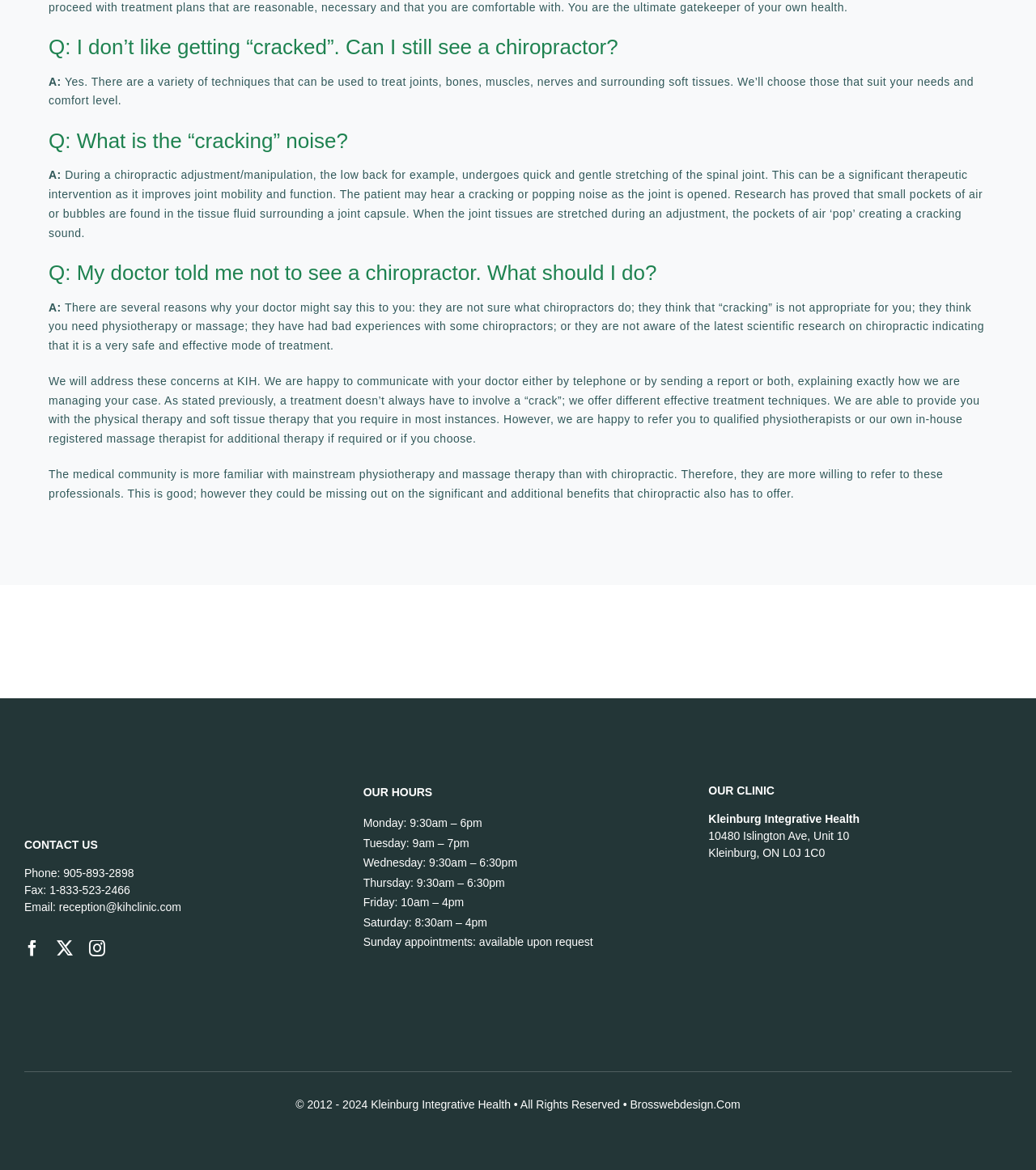Find the bounding box coordinates of the clickable region needed to perform the following instruction: "View the clinic's Facebook page". The coordinates should be provided as four float numbers between 0 and 1, i.e., [left, top, right, bottom].

[0.023, 0.803, 0.039, 0.817]